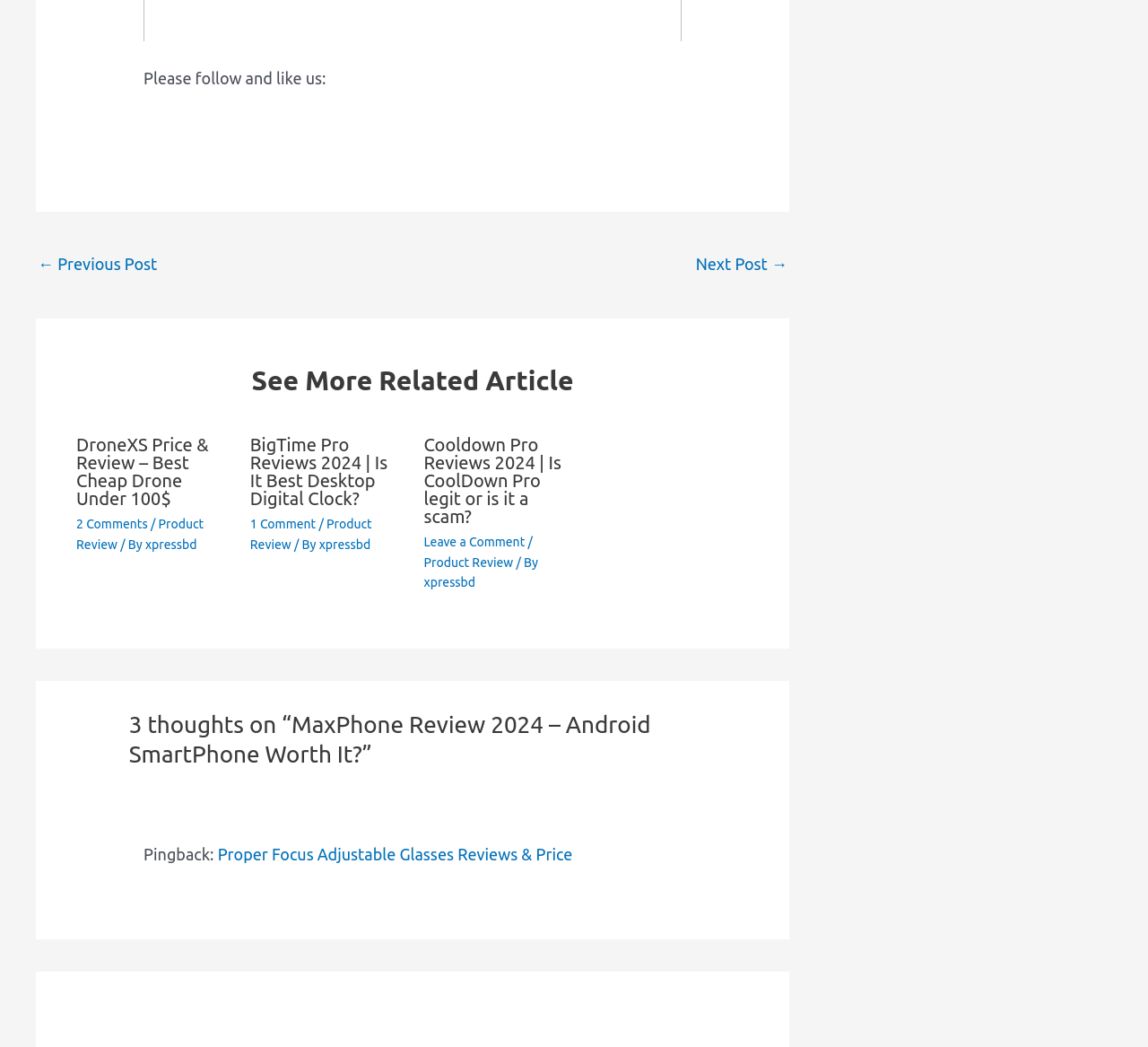Give a one-word or one-phrase response to the question:
What is the author of the first article?

xpressbd